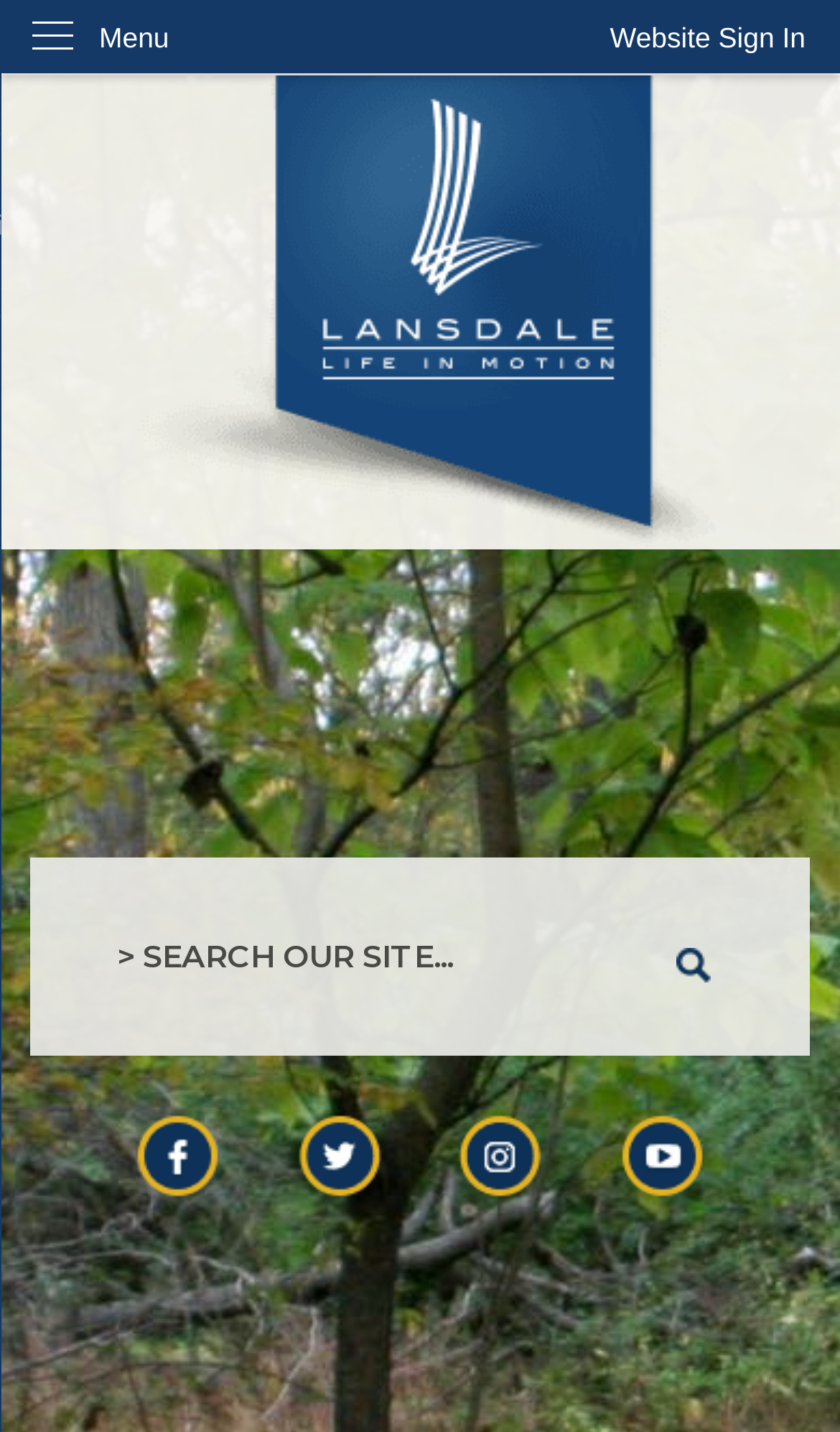Locate the bounding box coordinates of the region to be clicked to comply with the following instruction: "Search for something". The coordinates must be four float numbers between 0 and 1, in the form [left, top, right, bottom].

[0.037, 0.599, 0.963, 0.737]